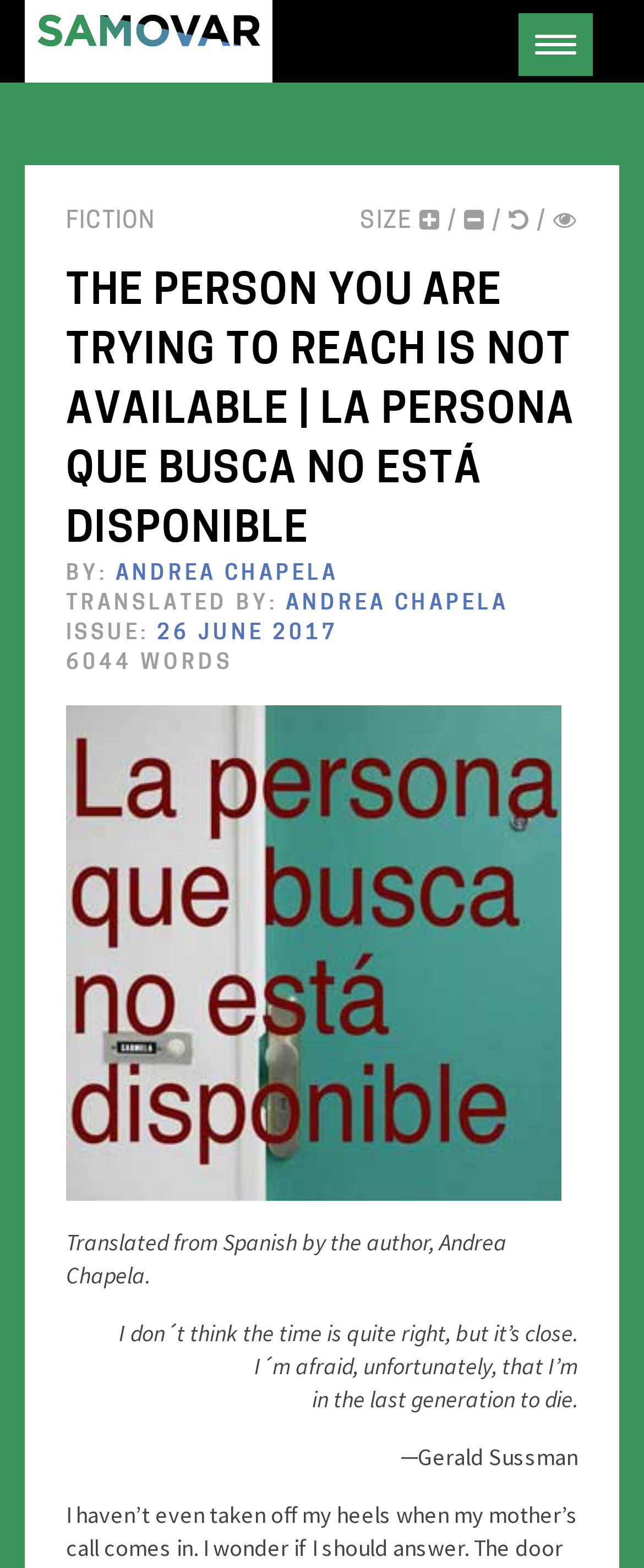How many words are in the story?
Based on the screenshot, answer the question with a single word or phrase.

6044 WORDS